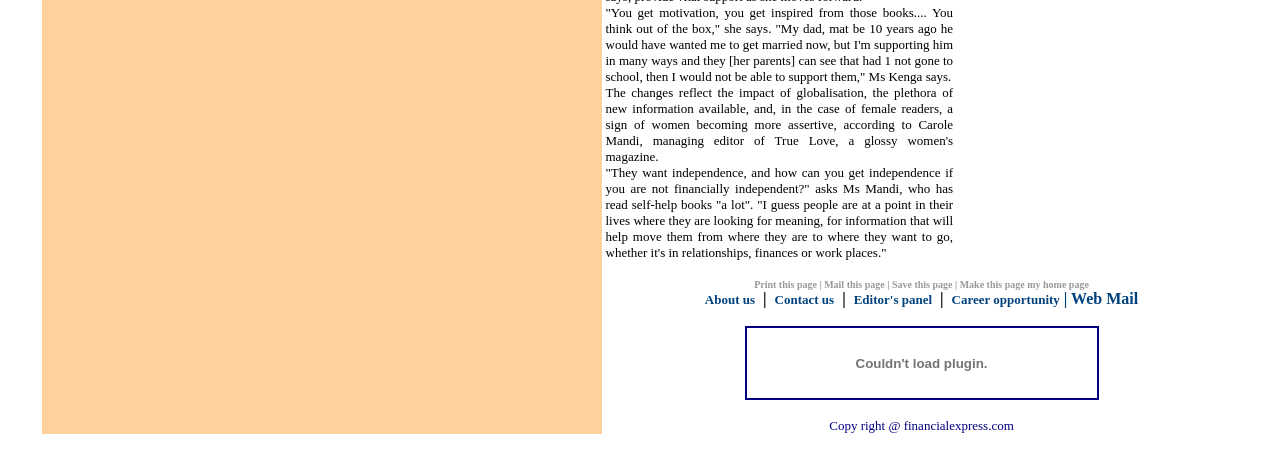Please find the bounding box coordinates of the element that needs to be clicked to perform the following instruction: "Visit About us page". The bounding box coordinates should be four float numbers between 0 and 1, represented as [left, top, right, bottom].

[0.551, 0.649, 0.59, 0.682]